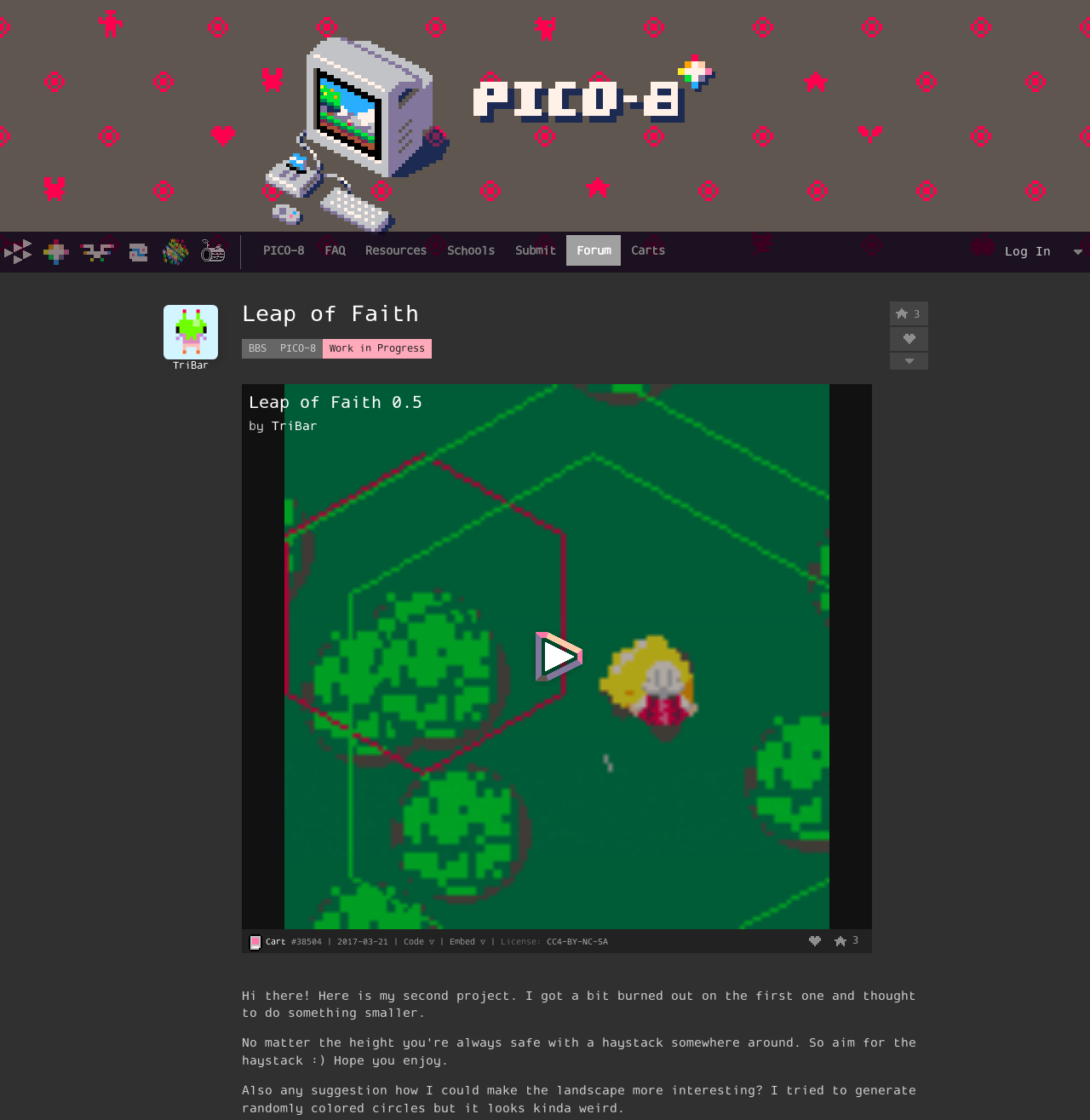Write a detailed summary of the webpage, including text, images, and layout.

The webpage is titled "Leap of Faith" and appears to be a project showcase page. At the top, there is a layout table with several links and images, including "Lexaloffle Games", "PICO-8", "Voxatron", "Picotron", "BBS", and "Superblog". Each of these elements is positioned horizontally next to each other, taking up the top section of the page.

Below this top section, there is a layout table with a title "Leap of Faith BBS PICO-8 Work in Progress" and several links, including "Leap of Faith", "BBS", "PICO-8", and "Work in Progress". To the right of this title, there are two buttons, "Give this post a star" and "Add to your favourites collection", each with an accompanying image.

Further down the page, there is another layout table with a link "Leap of Faith 0.5" and text "by TriBar". Below this, there is an image and a layout table with several links, including "Cart", "Code ▽", "Embed ▽", and "CC4-BY-NC-SA". There are also two buttons, "Give this post a star" and "Add to your favourites collection", each with an accompanying image.

The page also contains two blocks of text, one that reads "Hi there! Here is my second project. I got a bit burned out on the first one and thought to do something smaller." and another that reads "Also any suggestion how I could make the landscape more interesting? I tried to generate randomly colored circles but it looks kinda weird." These text blocks are positioned at the bottom of the page.